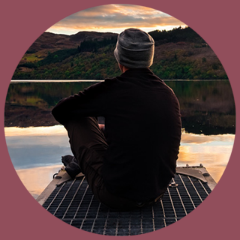Explain the image in a detailed way.

The image captures a serene outdoor scene featuring a person sitting on a dock, gazing out over a tranquil body of water. The individual, clad in casual attire and a beanie, is positioned away from the viewer, creating a sense of contemplation and solitude. The backdrop features lush green hills bathed in warm, golden light from the setting sun, with soft clouds reflecting on the water's surface. This picturesque setting conveys a strong sense of peace and connection with nature, inviting viewers to reflect on their own moments of solitude and introspection. The overall circular framing emphasizes the calmness of the scene, making it an inviting representation of finding peace amidst nature.